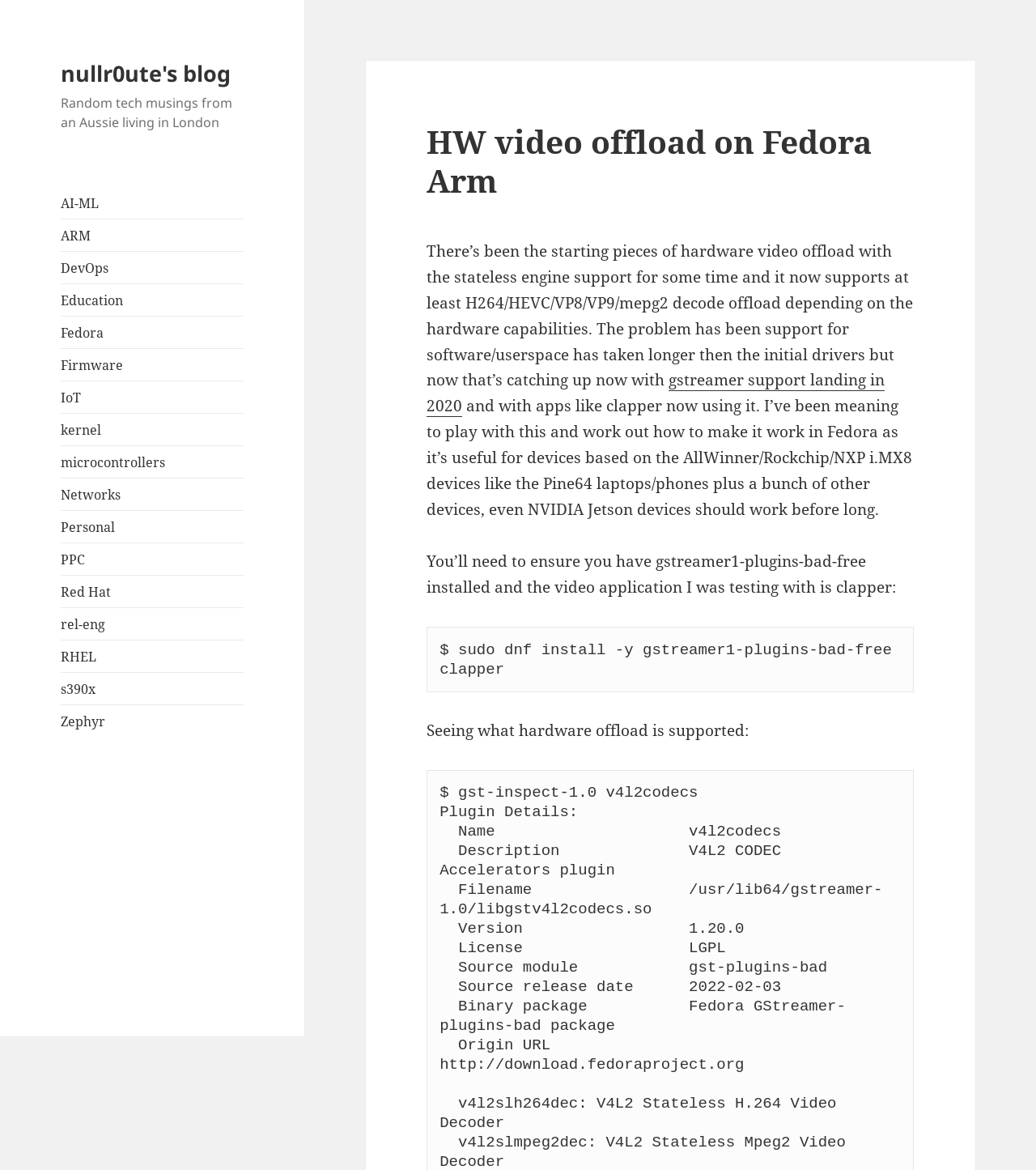What is the name of the video application mentioned in the article?
Examine the screenshot and reply with a single word or phrase.

clapper